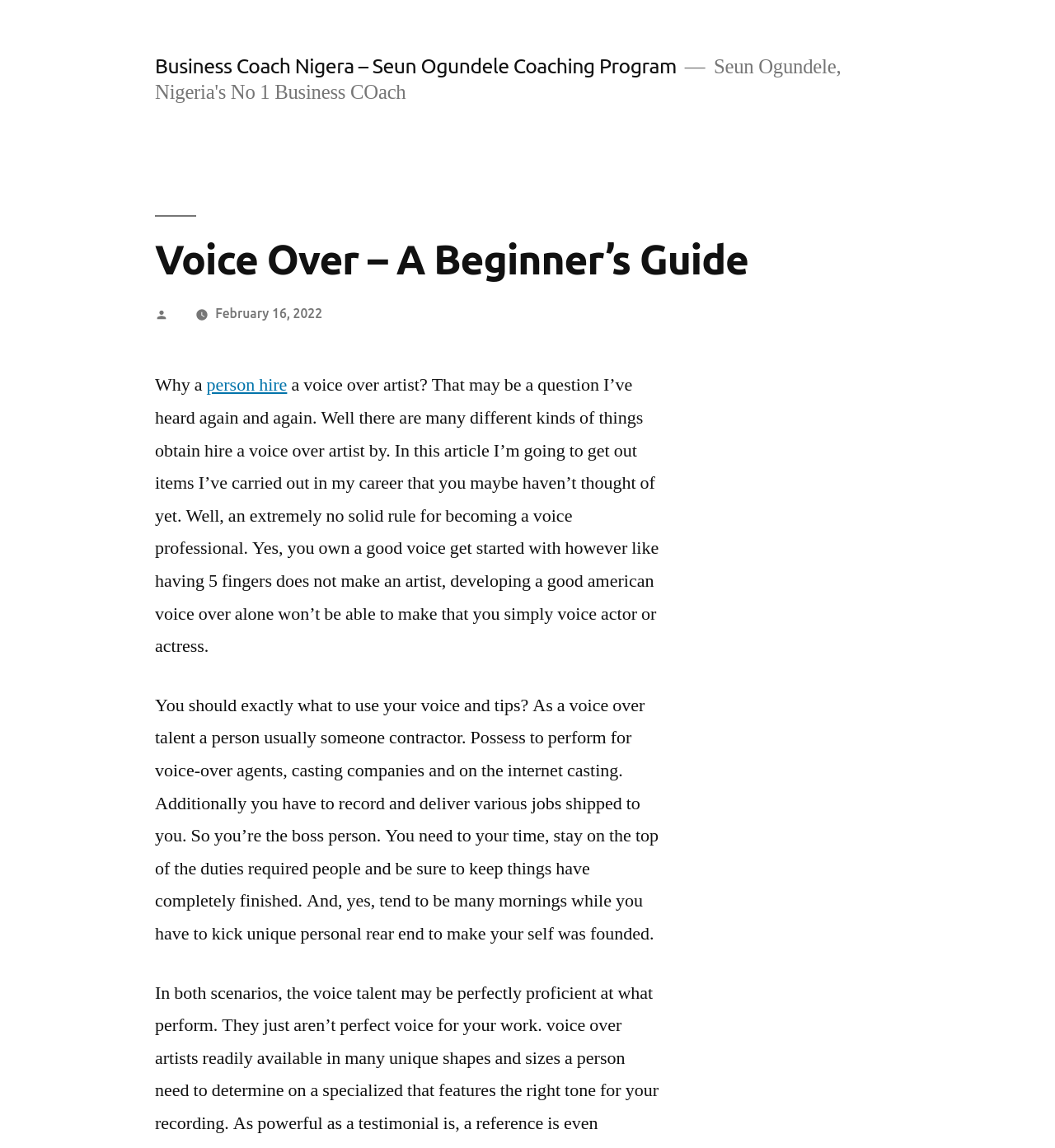Provide the bounding box coordinates for the UI element described in this sentence: "person hire". The coordinates should be four float values between 0 and 1, i.e., [left, top, right, bottom].

[0.196, 0.325, 0.272, 0.346]